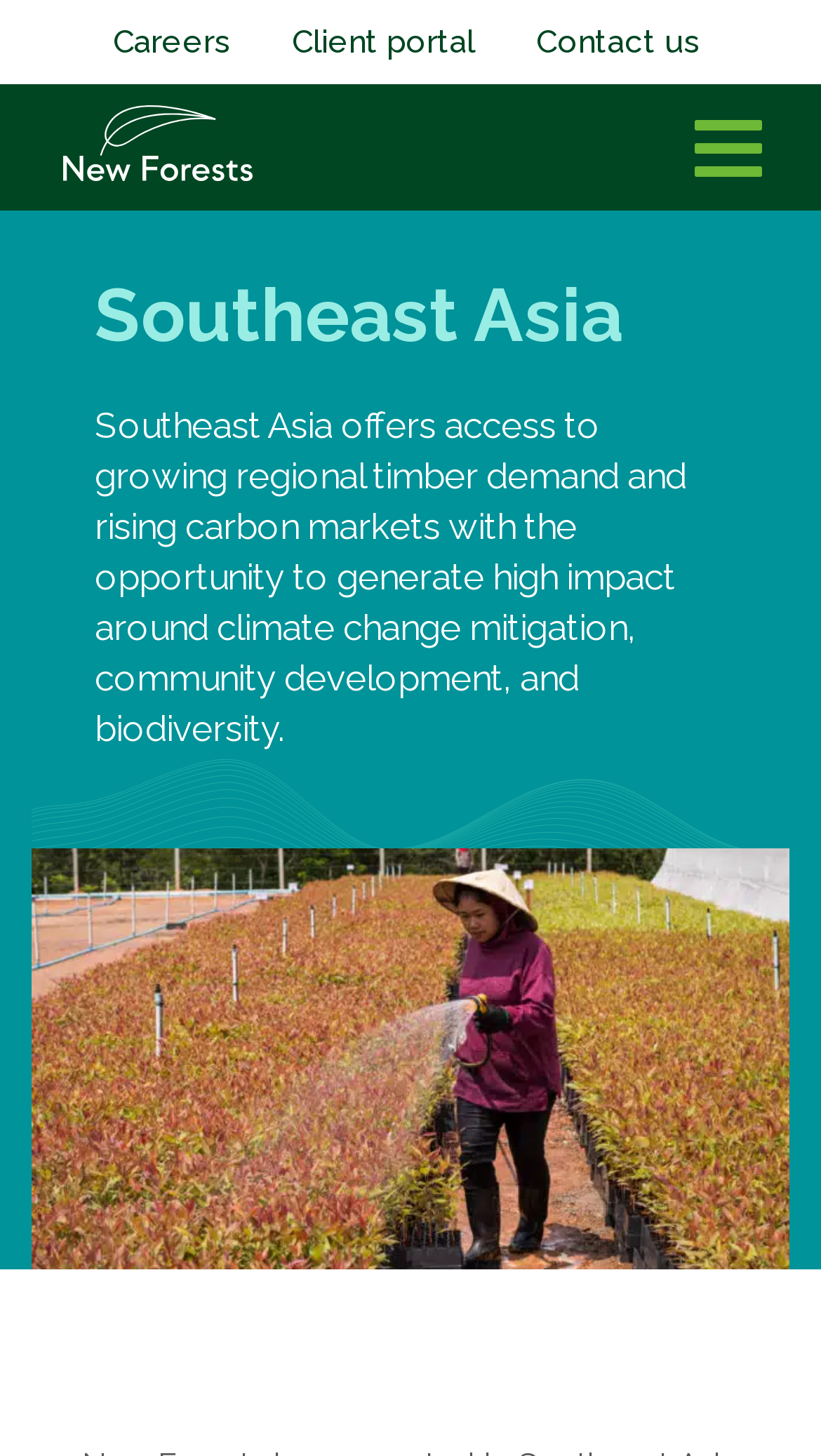Locate the bounding box of the UI element based on this description: "Contact us >". Provide four float numbers between 0 and 1 as [left, top, right, bottom].

[0.653, 0.016, 0.863, 0.042]